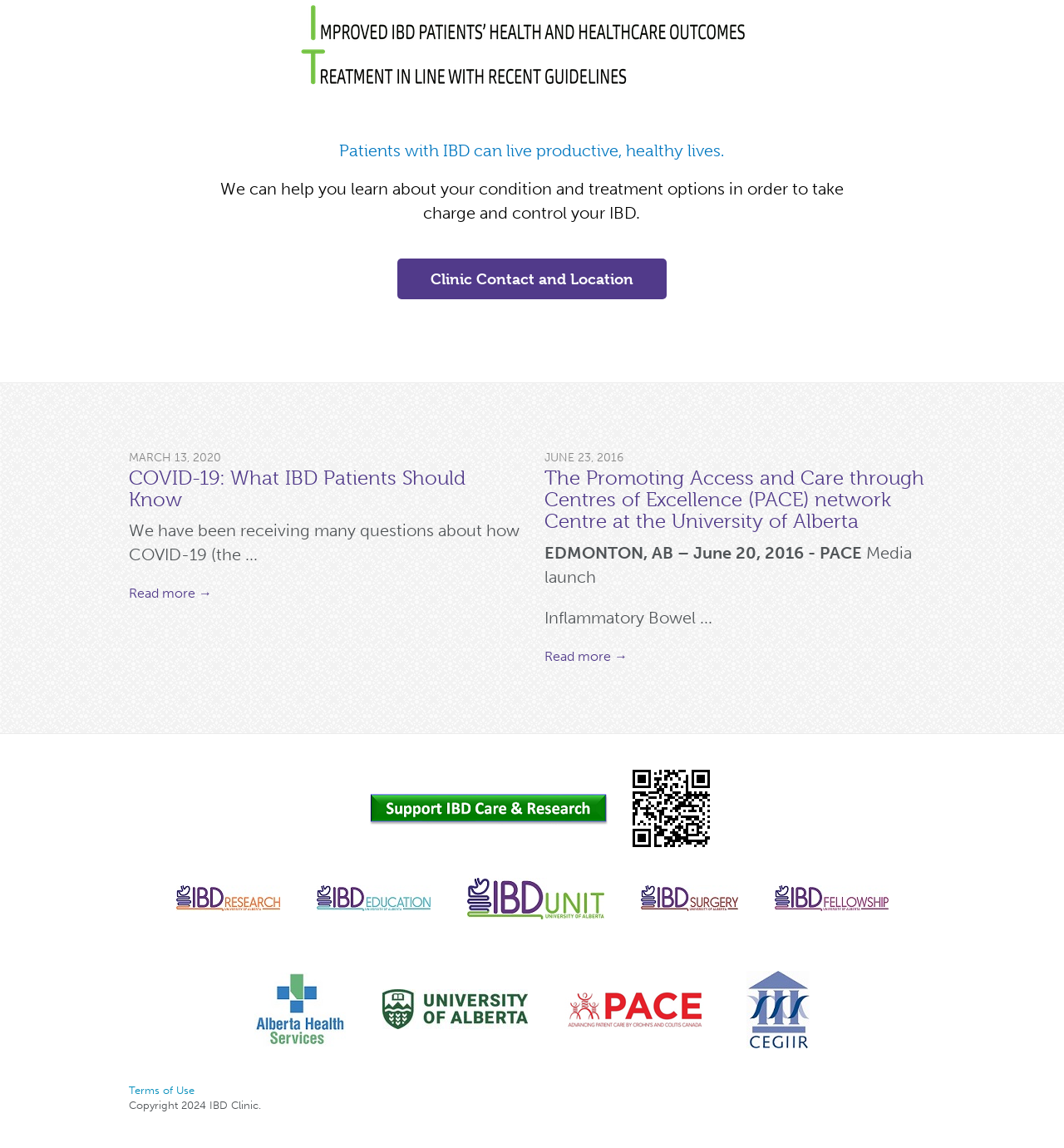Please indicate the bounding box coordinates for the clickable area to complete the following task: "Learn about the PACE network Centre". The coordinates should be specified as four float numbers between 0 and 1, i.e., [left, top, right, bottom].

[0.512, 0.407, 0.879, 0.464]